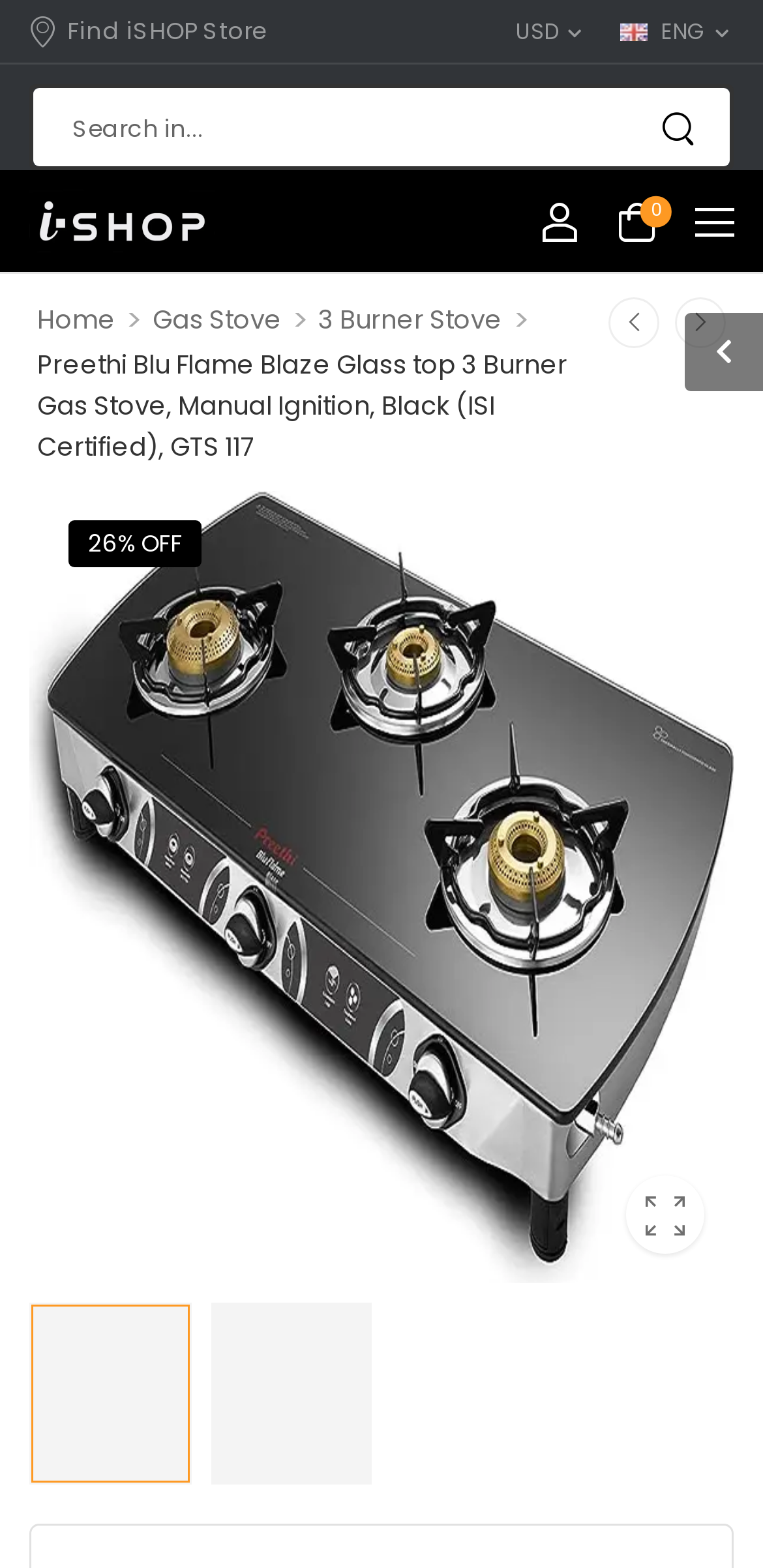Identify the bounding box coordinates for the UI element that matches this description: "parent_node: Free Shipping & Returns".

[0.897, 0.2, 1.0, 0.249]